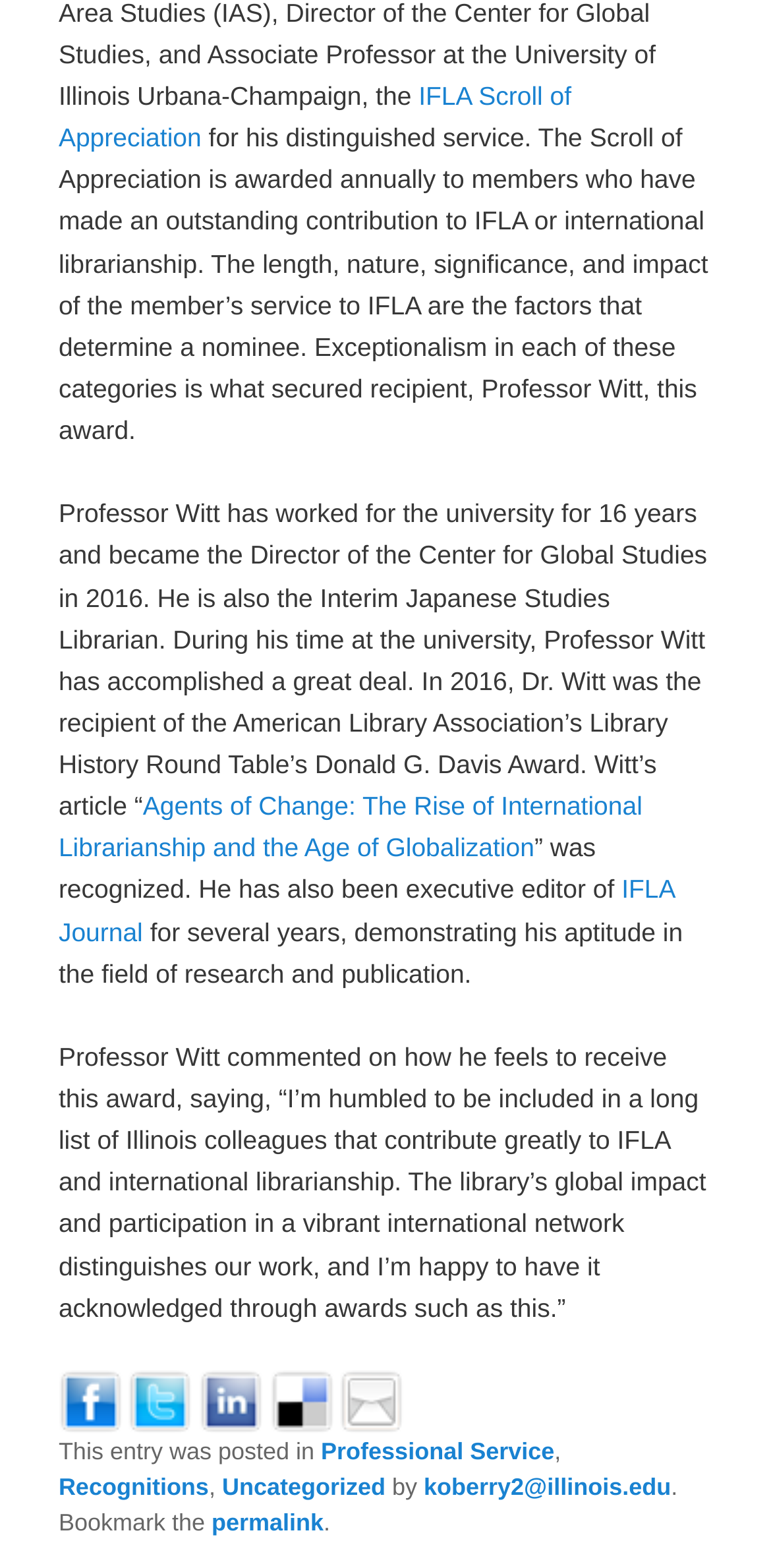Identify the bounding box coordinates for the element that needs to be clicked to fulfill this instruction: "Read more about Professor Witt's article 'Agents of Change: The Rise of International Librarianship and the Age of Globalization'". Provide the coordinates in the format of four float numbers between 0 and 1: [left, top, right, bottom].

[0.076, 0.505, 0.833, 0.55]